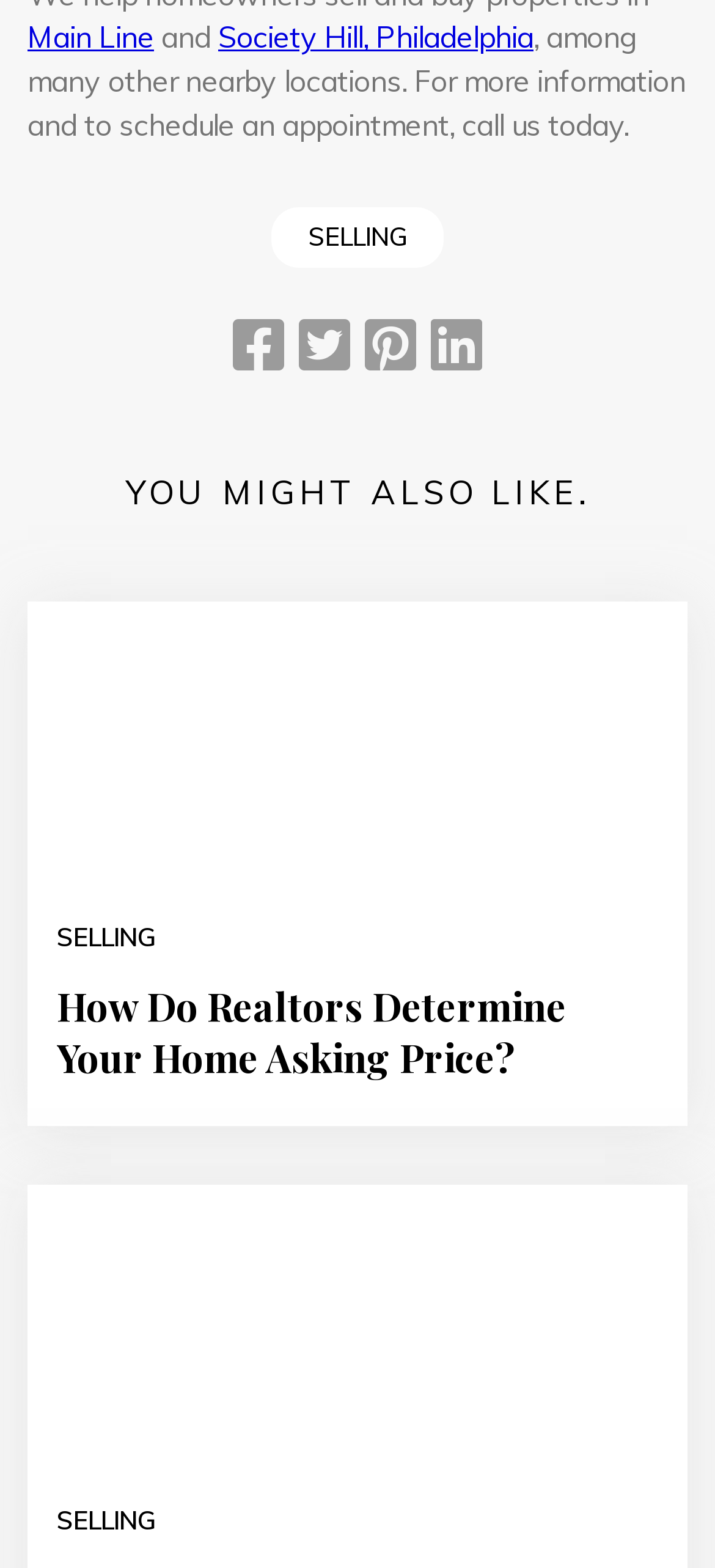By analyzing the image, answer the following question with a detailed response: What type of content is presented under 'YOU MIGHT ALSO LIKE'?

The section 'YOU MIGHT ALSO LIKE' contains article links with images, such as 'How Do Realtors Determine Your Home Asking Price?' and 'Signs That You Should Sell Your Home Soon', indicating that it presents related article content.